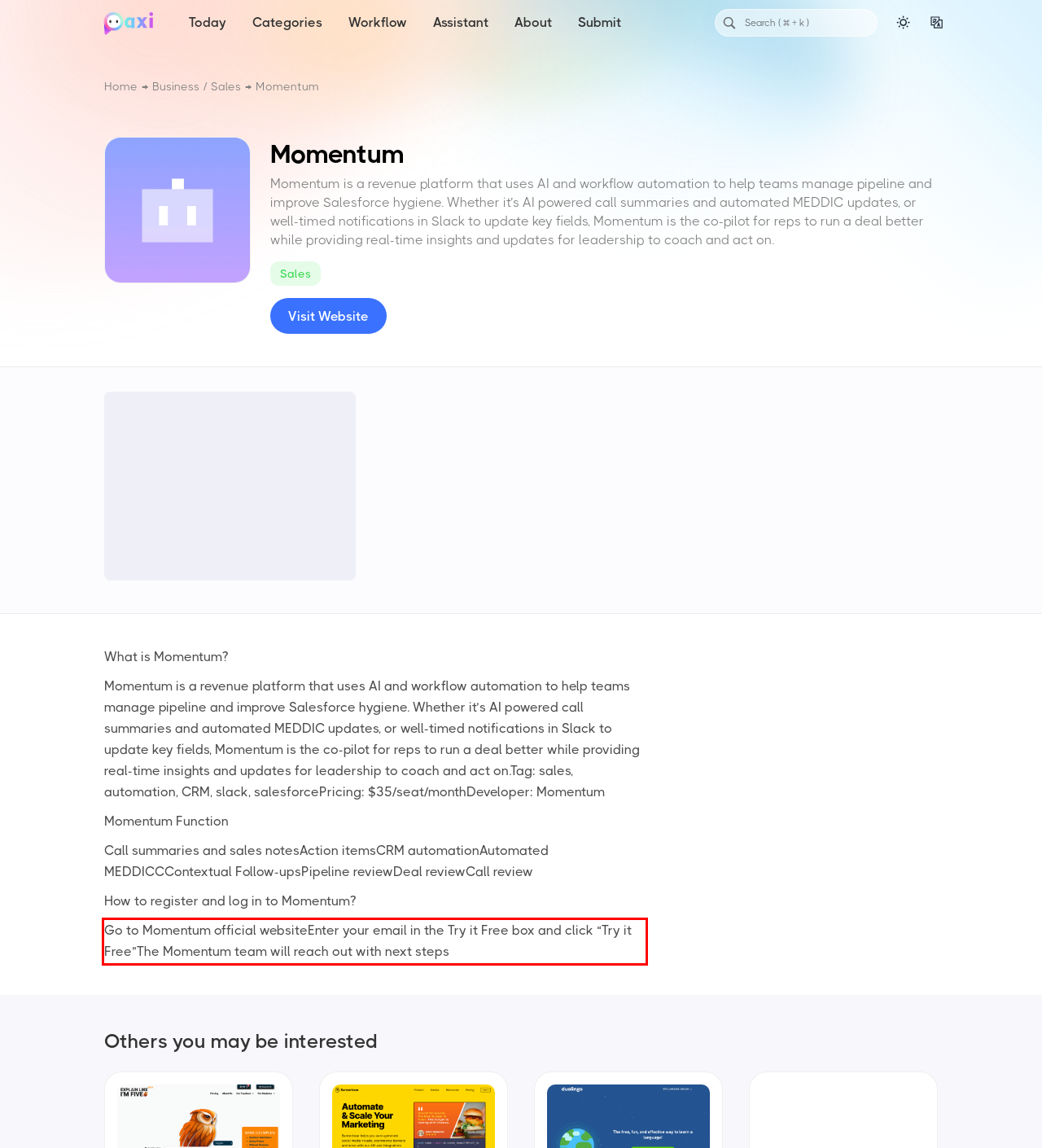Given a screenshot of a webpage, locate the red bounding box and extract the text it encloses.

Go to Momentum official websiteEnter your email in the Try it Free box and click “Try it Free”The Momentum team will reach out with next steps